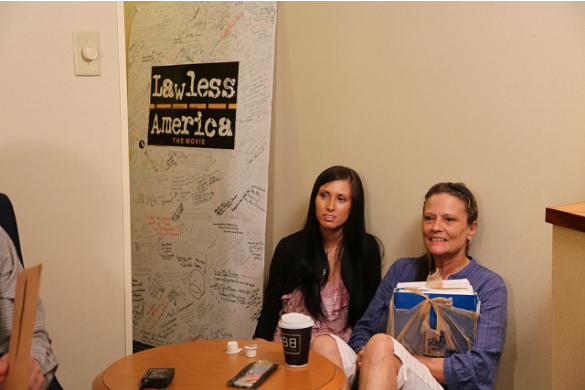Reply to the question with a single word or phrase:
What is displayed on the door in the background?

poster for Lawless America